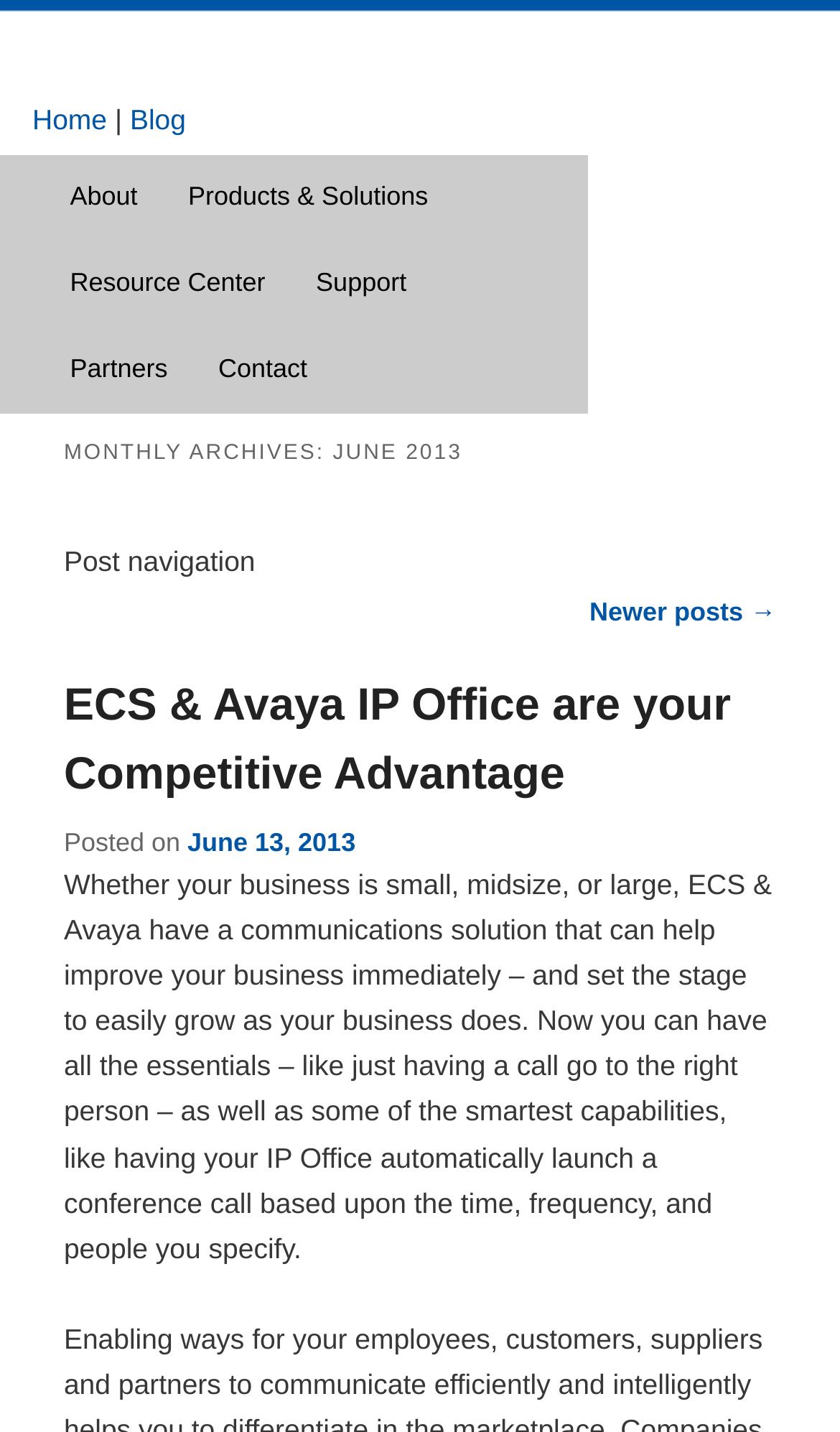Determine the bounding box for the UI element as described: "Contact". The coordinates should be represented as four float numbers between 0 and 1, formatted as [left, top, right, bottom].

[0.23, 0.229, 0.396, 0.289]